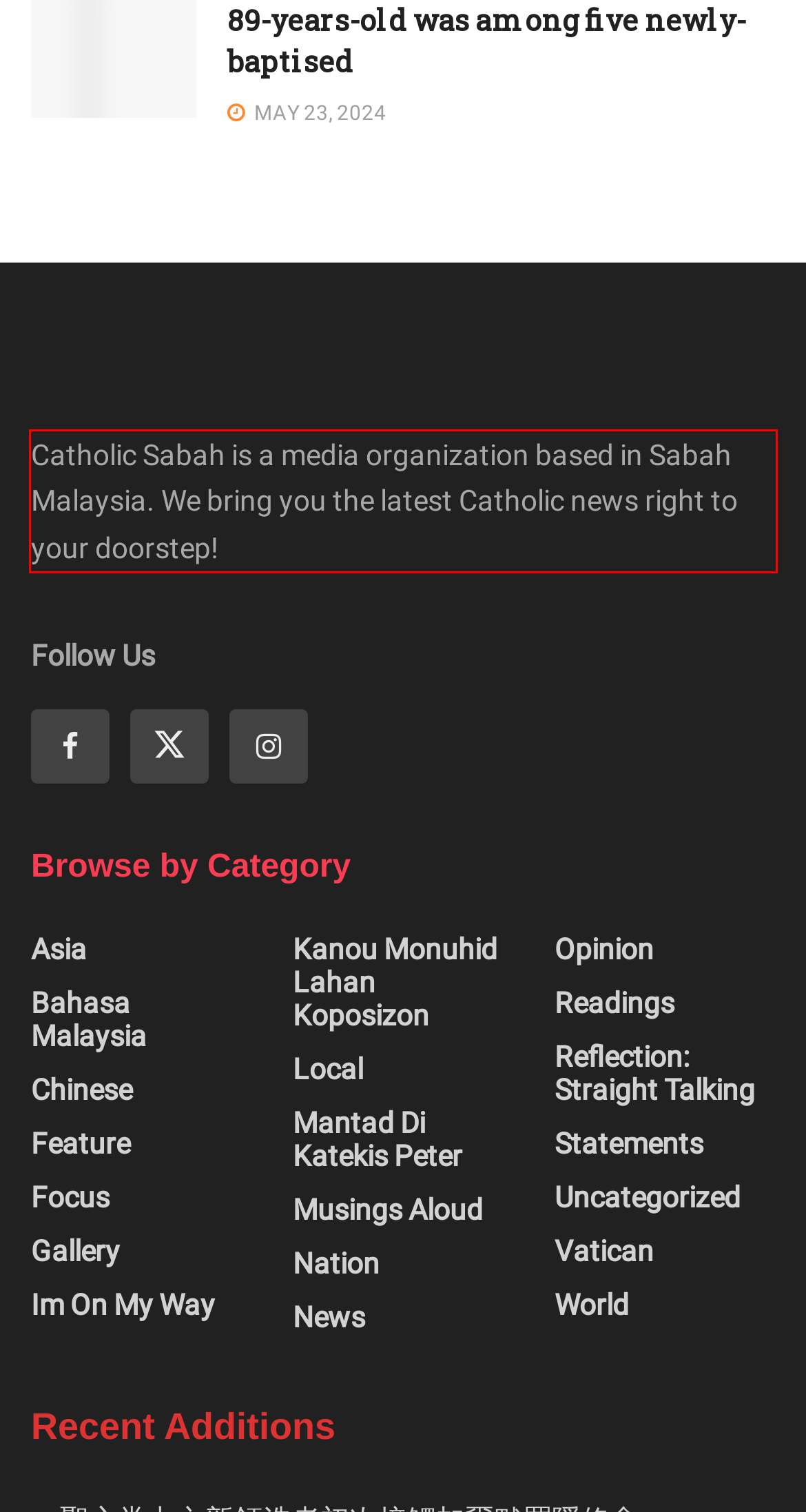Examine the screenshot of the webpage, locate the red bounding box, and generate the text contained within it.

Catholic Sabah is a media organization based in Sabah Malaysia. We bring you the latest Catholic news right to your doorstep!